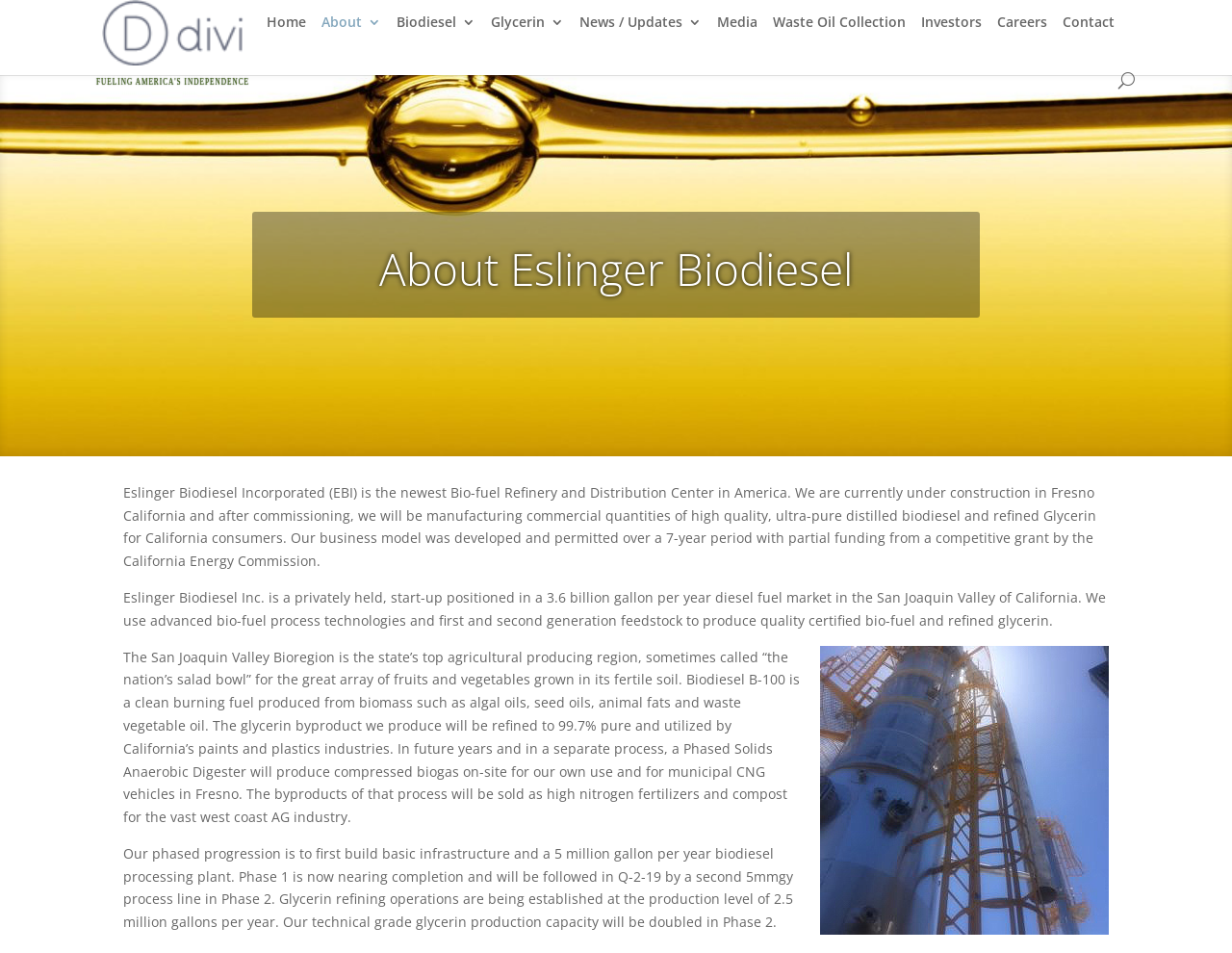Please determine the bounding box coordinates for the element that should be clicked to follow these instructions: "go to home page".

[0.216, 0.016, 0.248, 0.036]